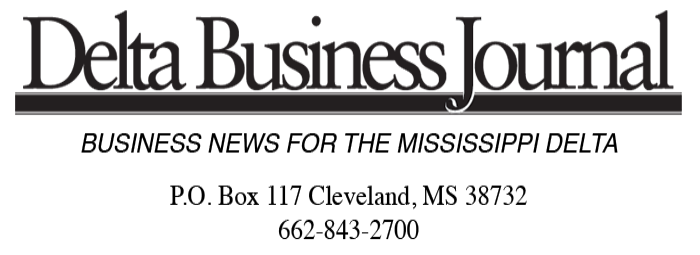What is the focus of the journal?
Could you please answer the question thoroughly and with as much detail as possible?

The slogan 'Business News for the Mississippi Delta' emphasizes the journal's focus on local business affairs, indicating that it is a publication dedicated to delivering essential business news for the Mississippi Delta region.